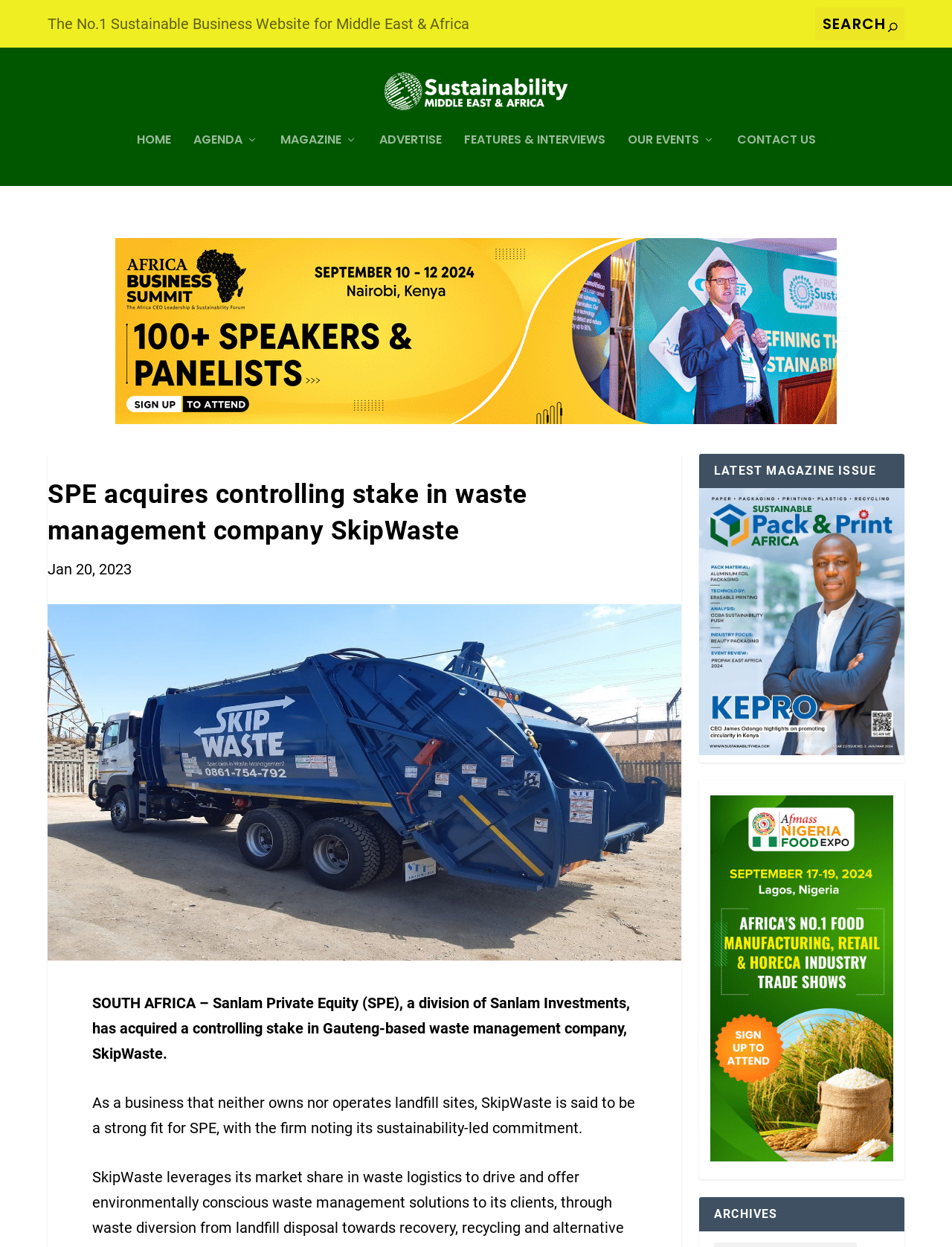What is the name of the waste management company acquired by SPE?
Provide an in-depth answer to the question, covering all aspects.

The answer can be found in the article's content, specifically in the sentence 'SOUTH AFRICA – Sanlam Private Equity (SPE), a division of Sanlam Investments, has acquired a controlling stake in Gauteng-based waste management company, SkipWaste.'